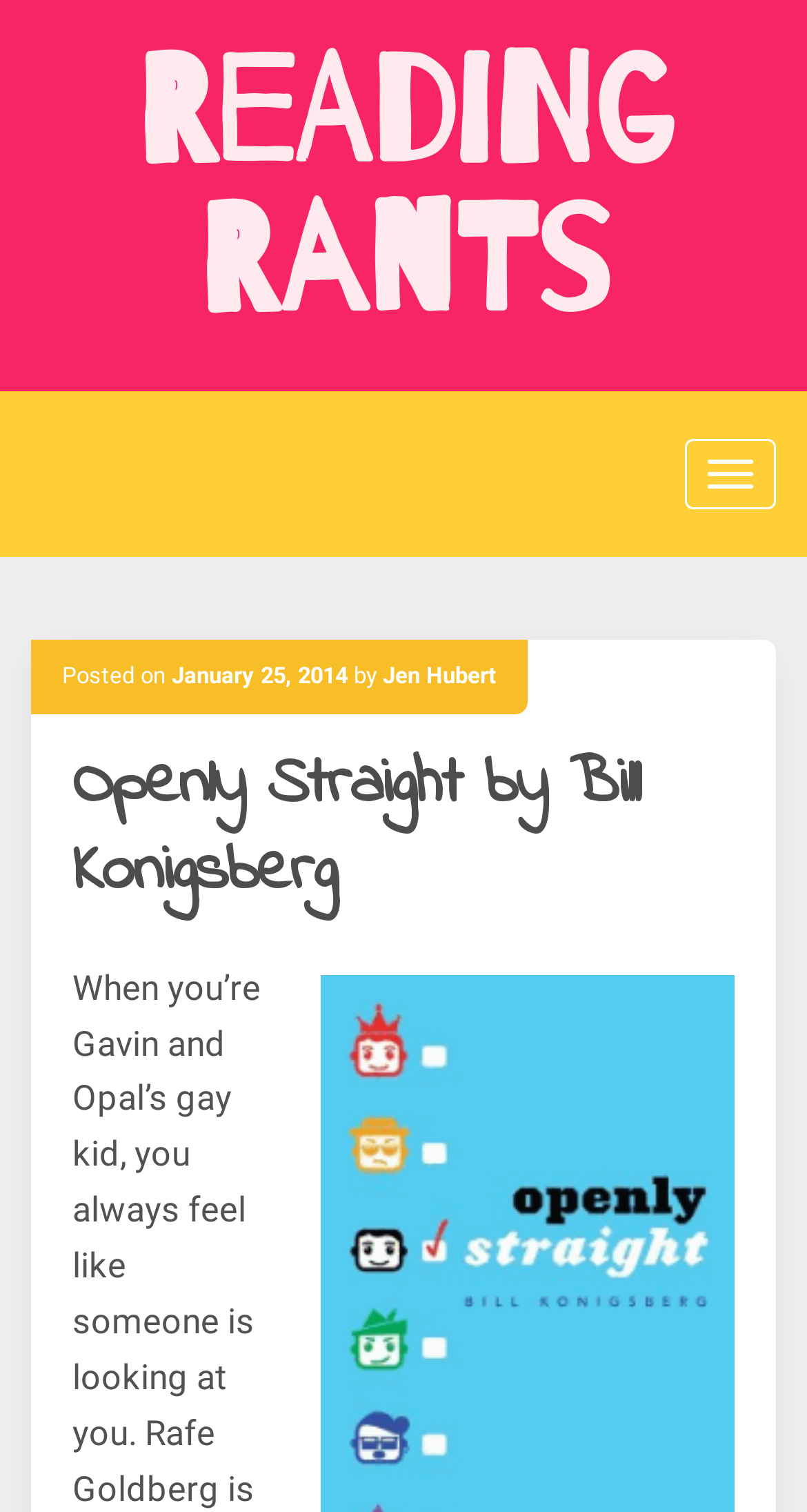Elaborate on the webpage's design and content in a detailed caption.

The webpage appears to be a blog post or article about the book "Openly Straight" by Bill Konigsberg. At the top of the page, there is a link to "Reading Rants", which is likely the title of the blog or website. 

Below the title, there is a button on the right side of the page. Within this button, there is a header section that contains information about the post. This section includes the text "Posted on" followed by a link to the date "January 25, 2014", which indicates when the post was published. Next to the date, there is the text "by" followed by a link to the author's name, "Jen Hubert". 

Above the date and author information, there is a heading that displays the title of the book being discussed, "Openly Straight by Bill Konigsberg". This heading is centered on the page and takes up a significant amount of space.